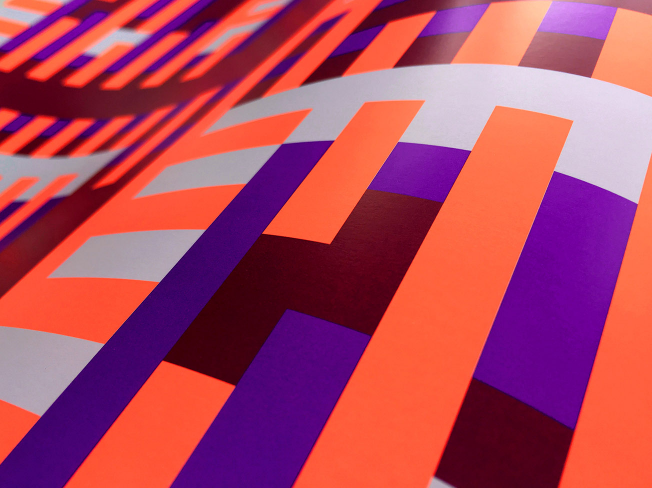Please provide a detailed answer to the question below based on the screenshot: 
What shapes are used in the composition?

The composition utilizes horizontal and vertical lines interspersed with various shapes, forming a visually engaging maze-like pattern, as described in the caption.